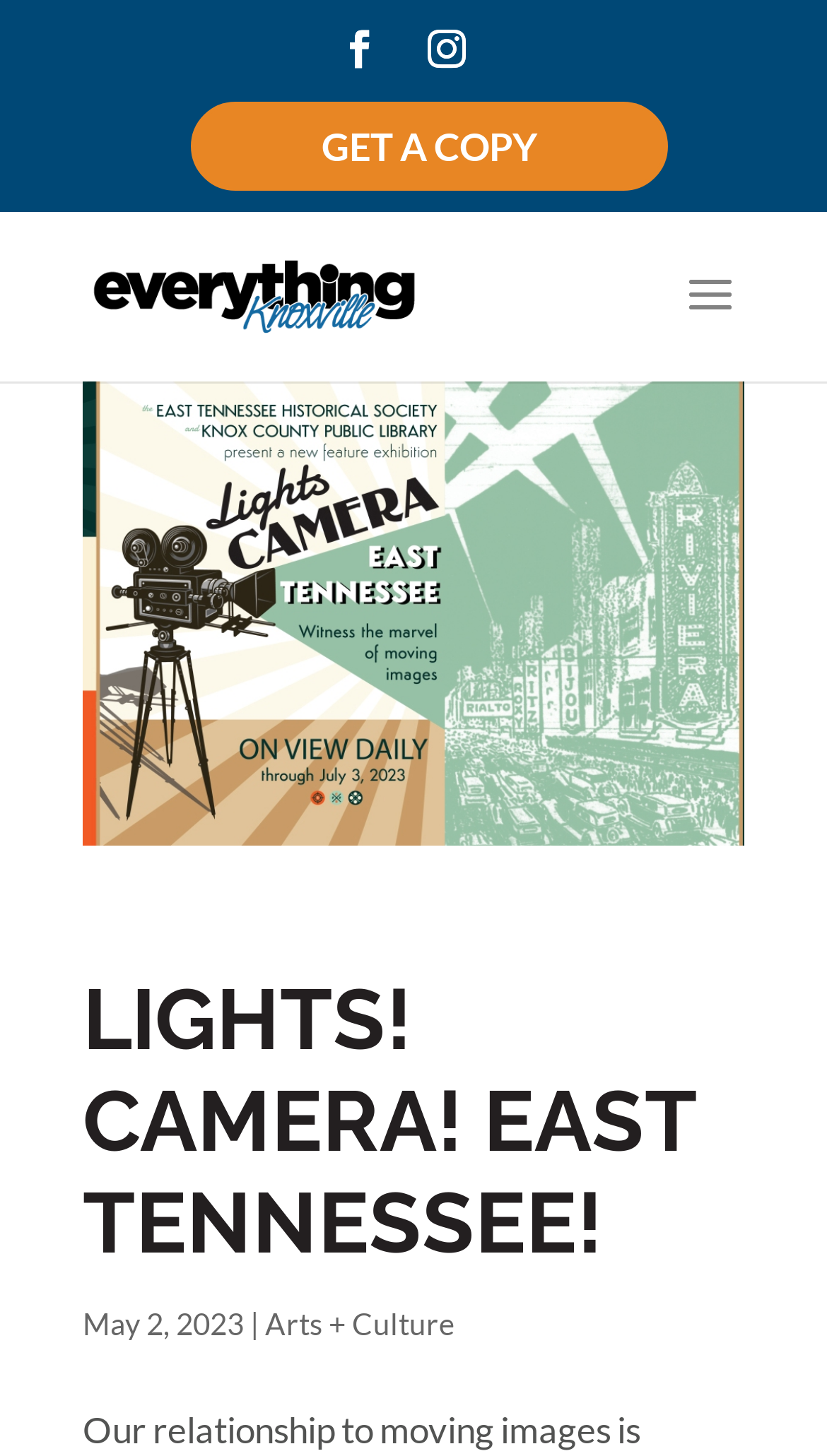Answer succinctly with a single word or phrase:
What is the text on the top-left link?

Everything Knoxville